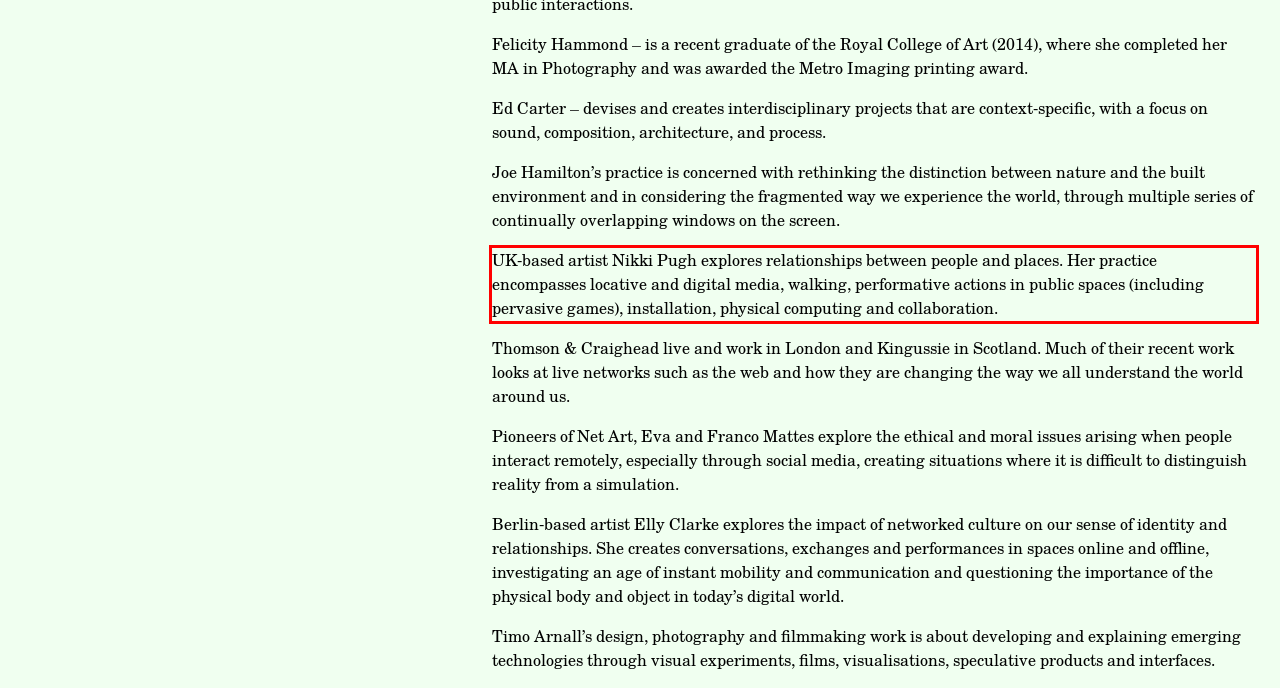There is a UI element on the webpage screenshot marked by a red bounding box. Extract and generate the text content from within this red box.

UK-based artist Nikki Pugh explores relationships between people and places. Her practice encompasses locative and digital media, walking, performative actions in public spaces (including pervasive games), installation, physical computing and collaboration.